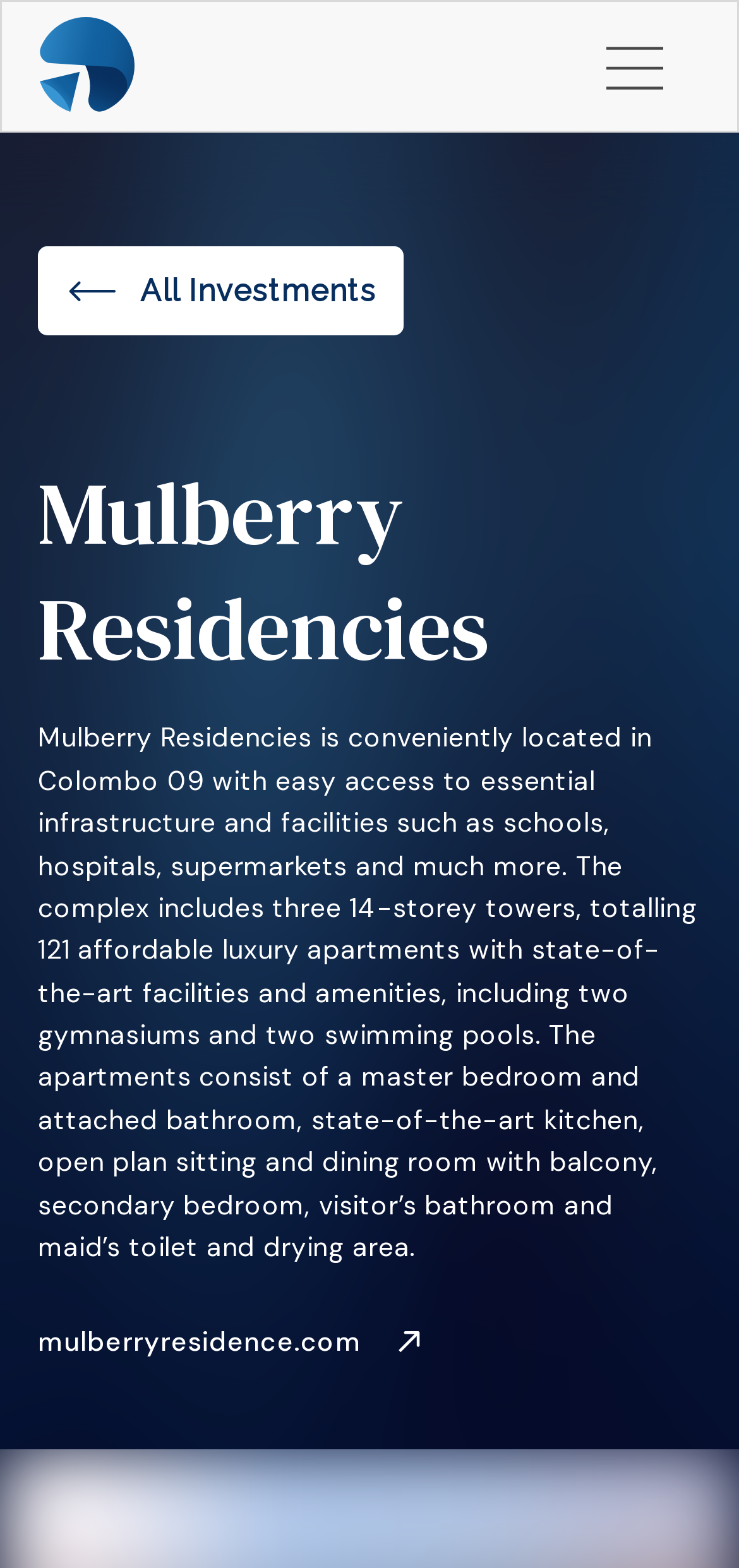Can you give a comprehensive explanation to the question given the content of the image?
How many gymnasiums are available in the complex?

The webpage mentions that the complex includes state-of-the-art facilities and amenities, including two gymnasiums, which is mentioned in the description of Mulberry Residencies.